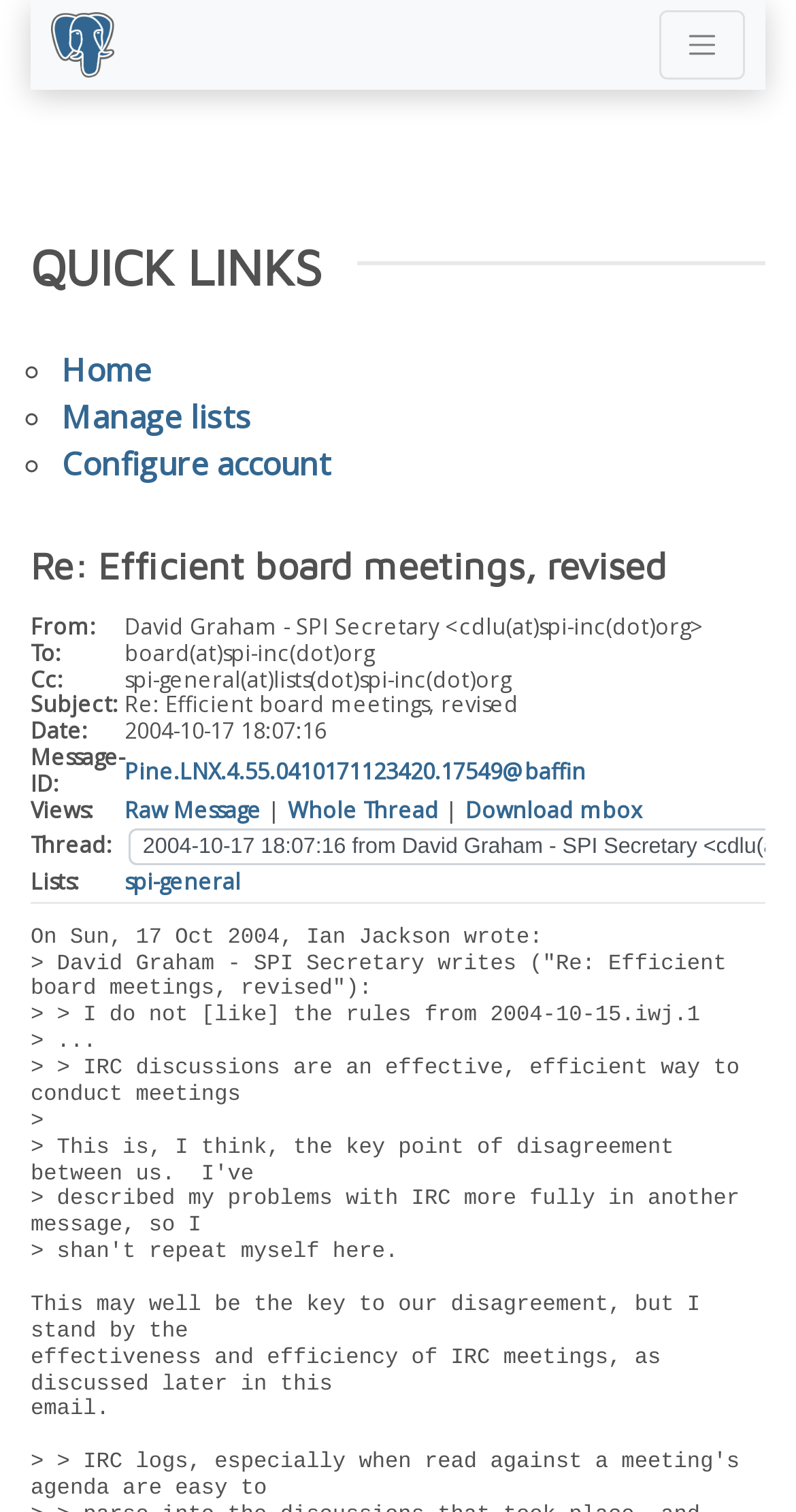Please identify the bounding box coordinates for the region that you need to click to follow this instruction: "Click the PostgreSQL Elephant Logo".

[0.064, 0.008, 0.144, 0.052]